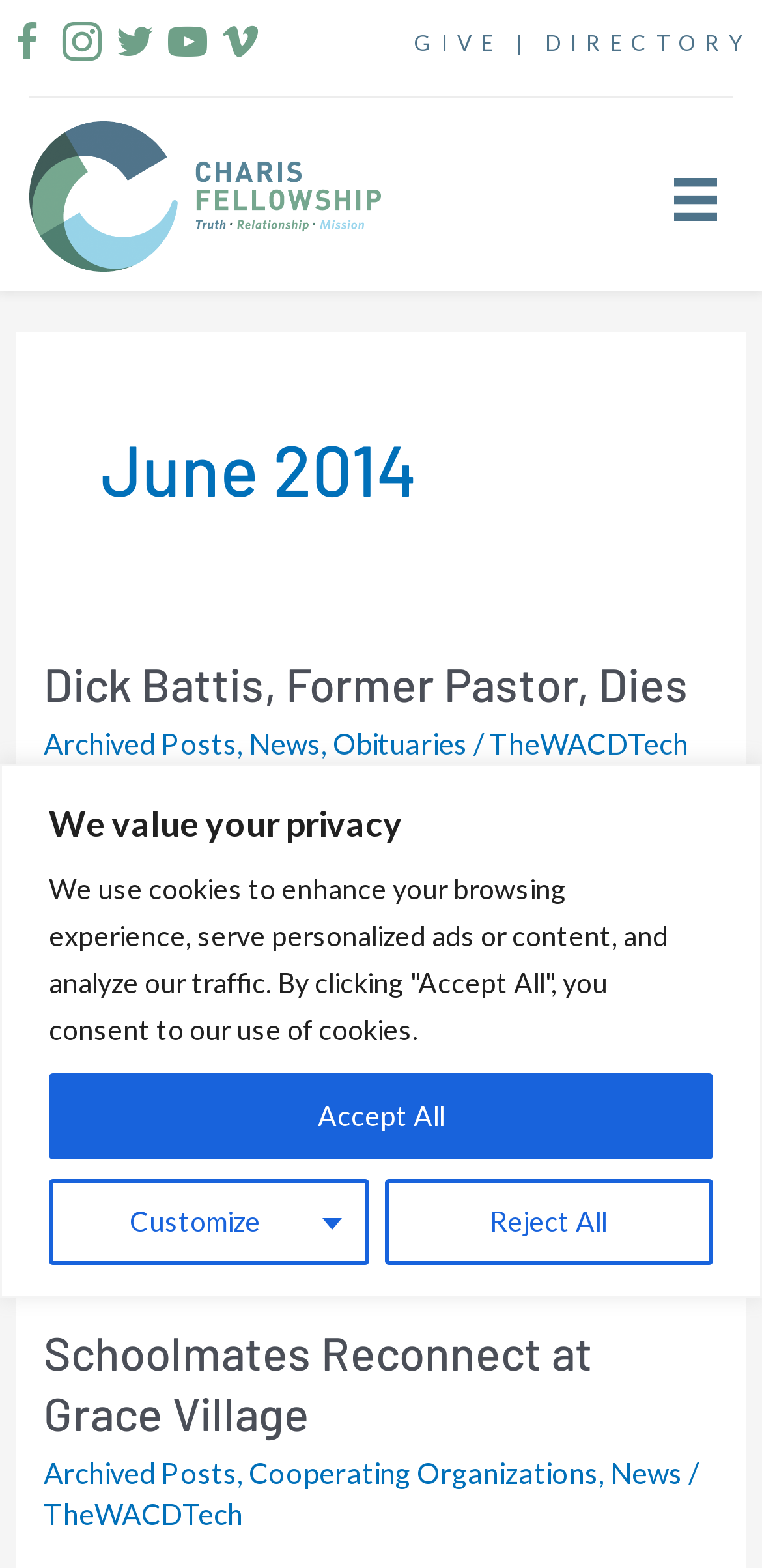Answer succinctly with a single word or phrase:
What social media platforms is the Charis Fellowship present on?

Facebook, Instagram, Twitter, YouTube, Vimeo